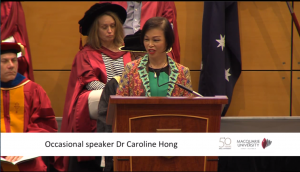What is the backdrop behind Dr. Hong?
Using the image as a reference, answer the question in detail.

The caption states that 'the backdrop features the Australian flag, setting a ceremonial tone for the occasion', indicating that the Australian flag is prominently displayed behind Dr. Hong.